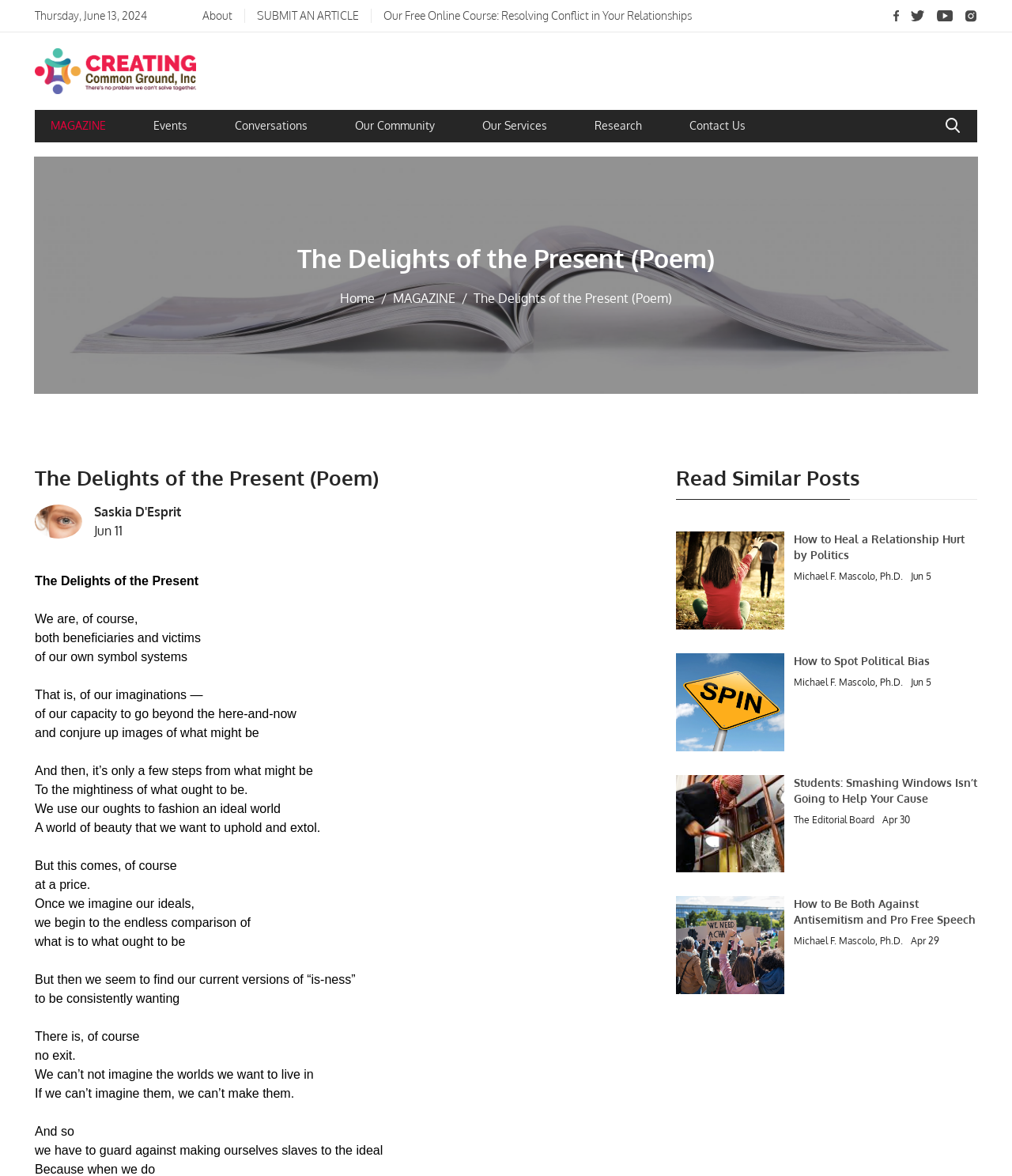What is the title of the poem?
Provide a concise answer using a single word or phrase based on the image.

The Delights of the Present (Poem)